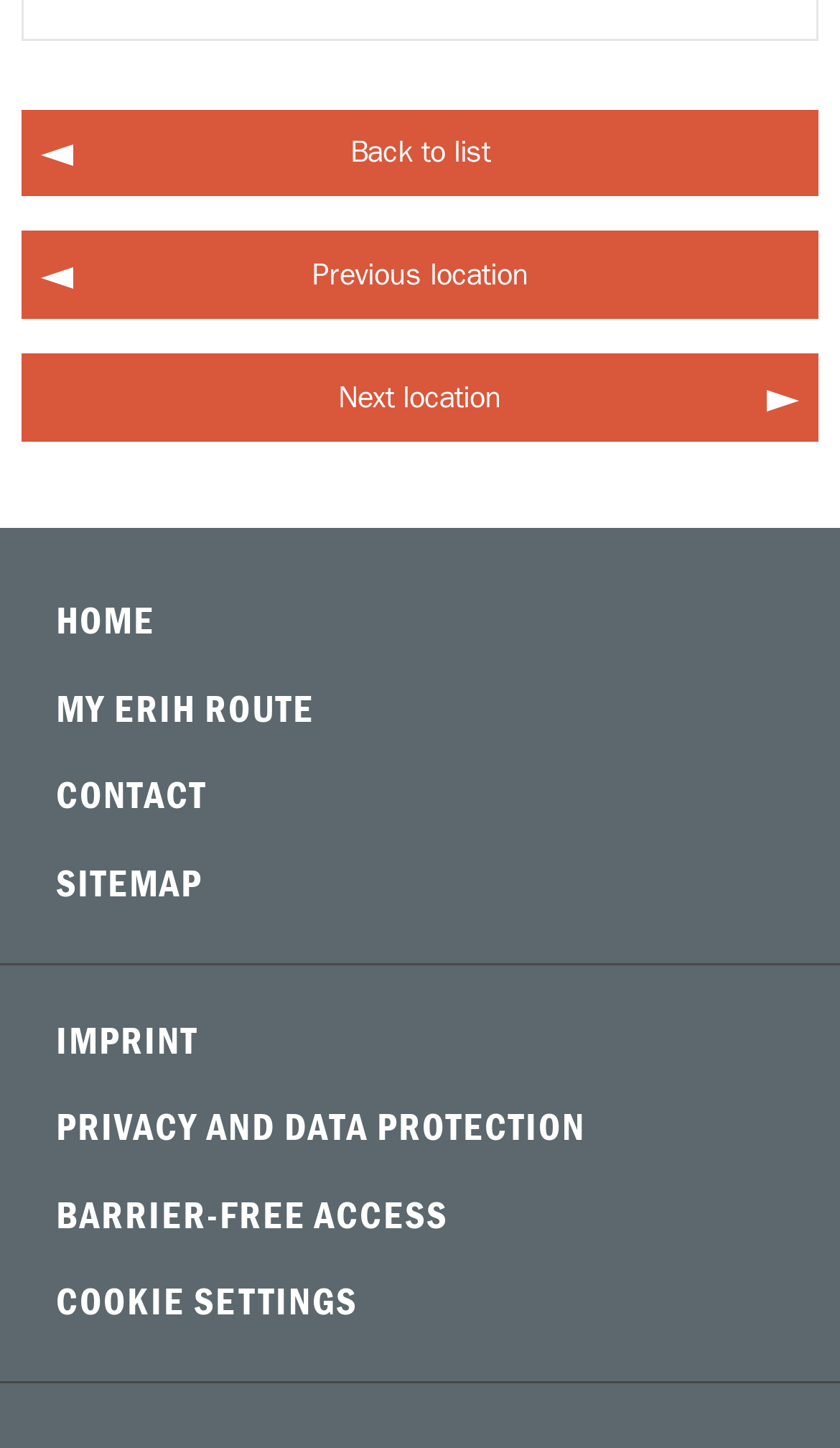What is the text above the main navigation menu? Look at the image and give a one-word or short phrase answer.

COOKIE SETTINGS